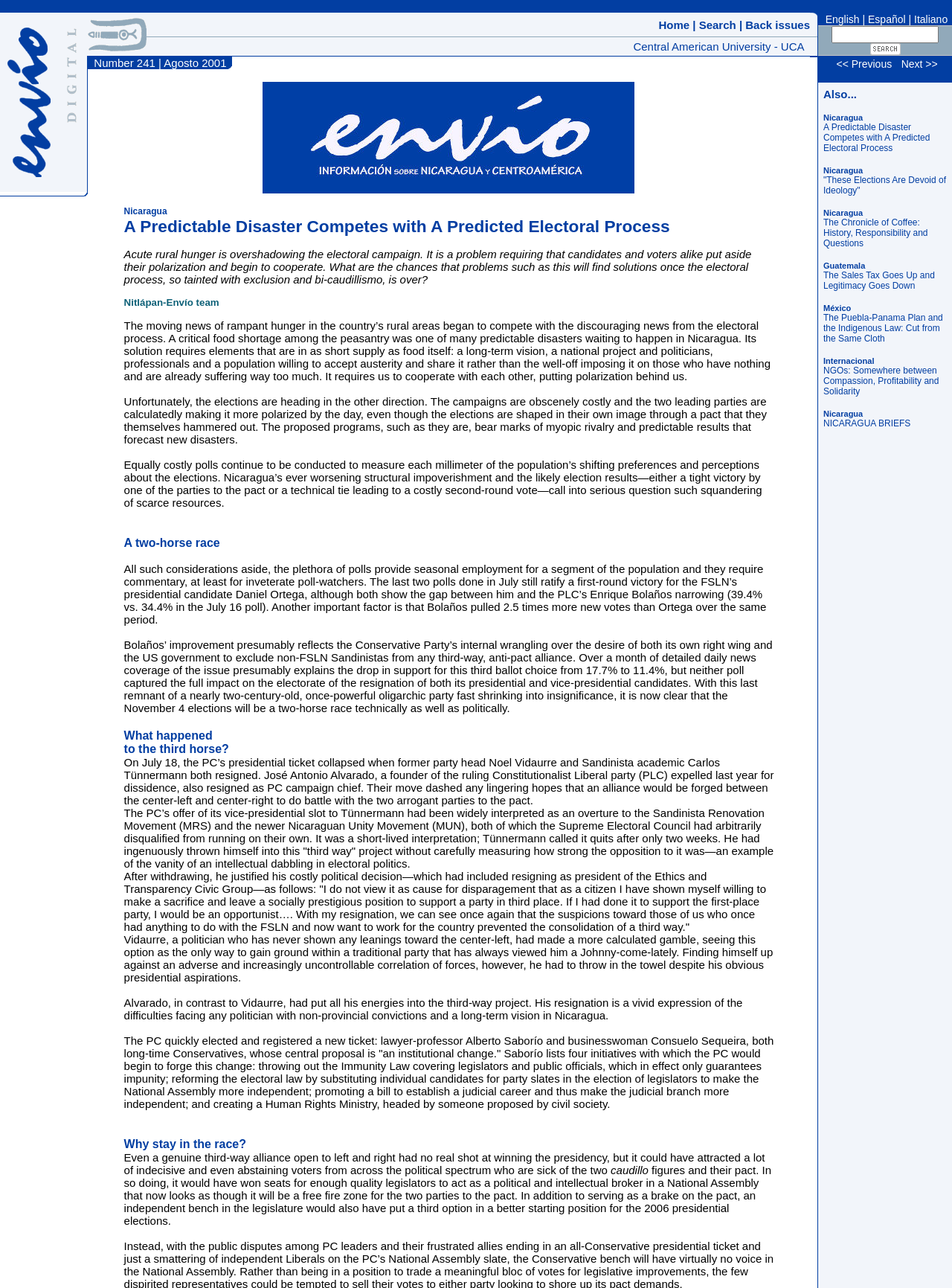What is the title of the article? From the image, respond with a single word or brief phrase.

A Predictable Disaster Competes with A Predicted Electoral Process